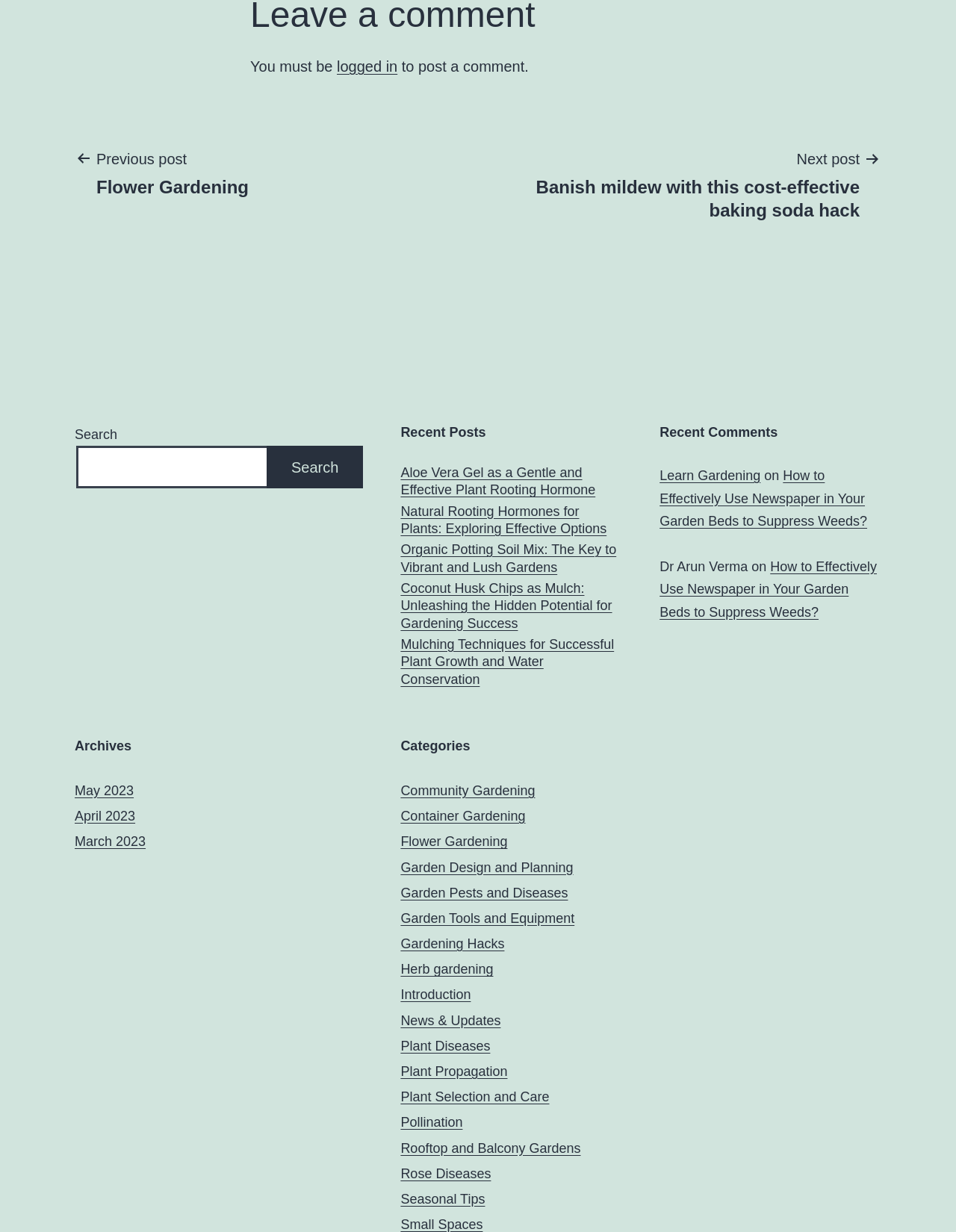Show the bounding box coordinates of the element that should be clicked to complete the task: "Search for something".

[0.078, 0.362, 0.281, 0.396]